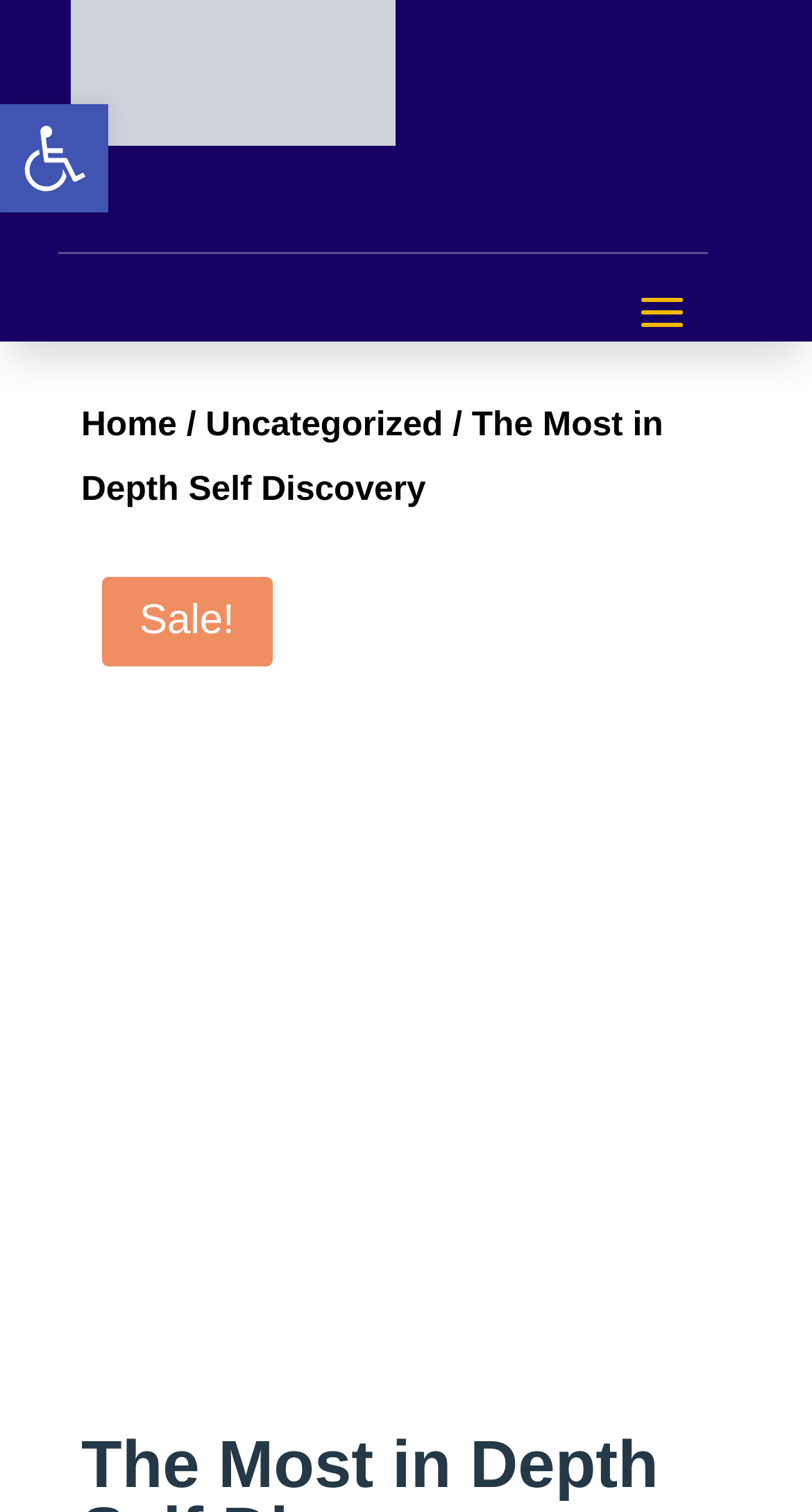Respond to the following query with just one word or a short phrase: 
What is the text on the top-left corner?

The Most in Depth Self Discovery